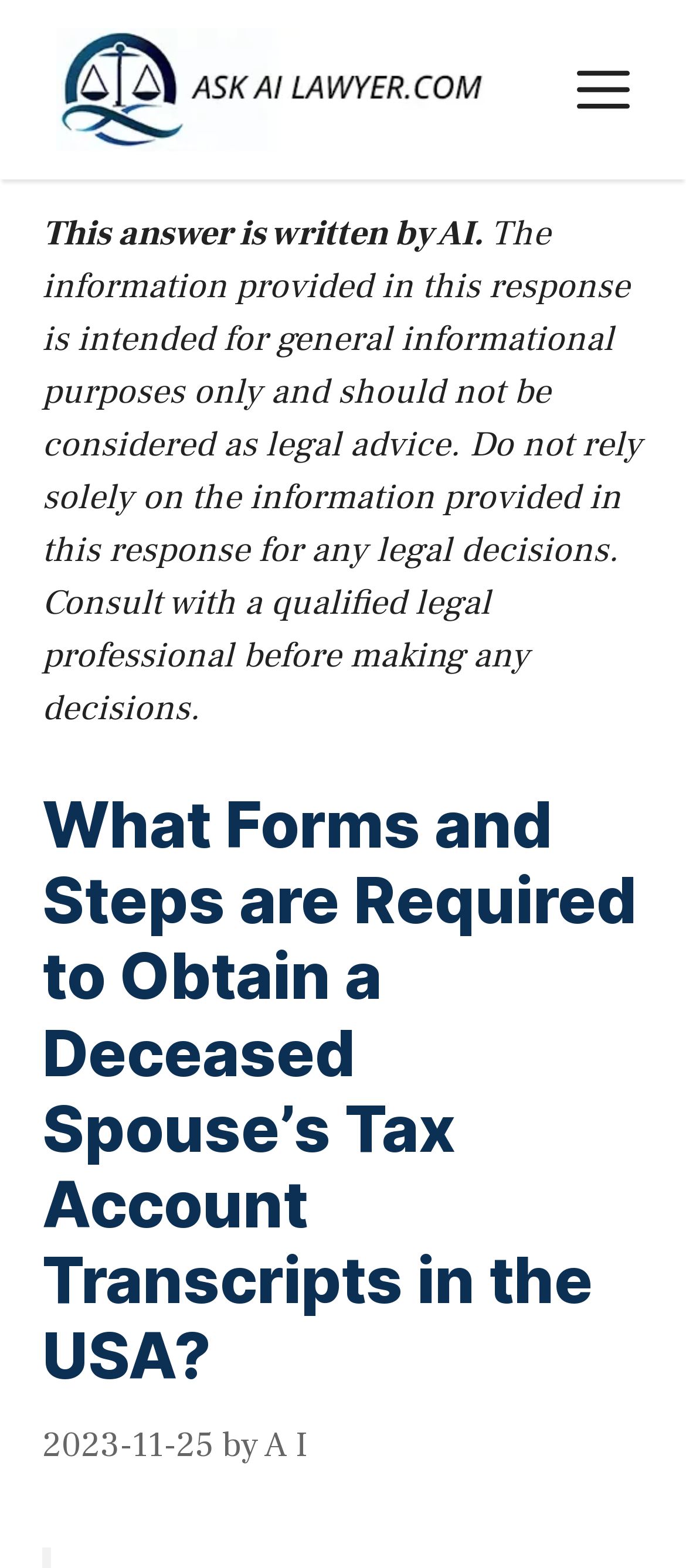What is the date of the article?
Using the image as a reference, give a one-word or short phrase answer.

2023-11-25